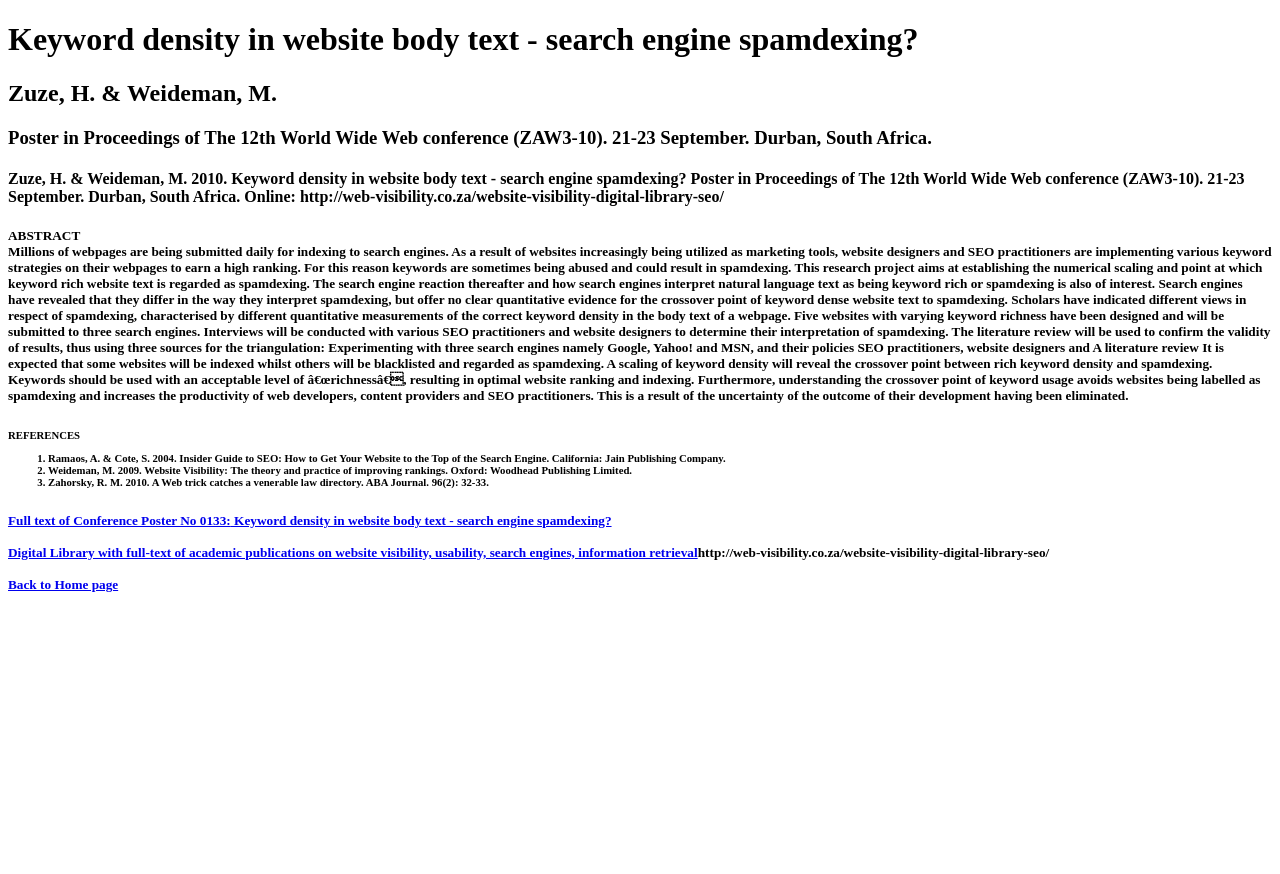Please provide a brief answer to the question using only one word or phrase: 
What is the purpose of the literature review?

To confirm the validity of results